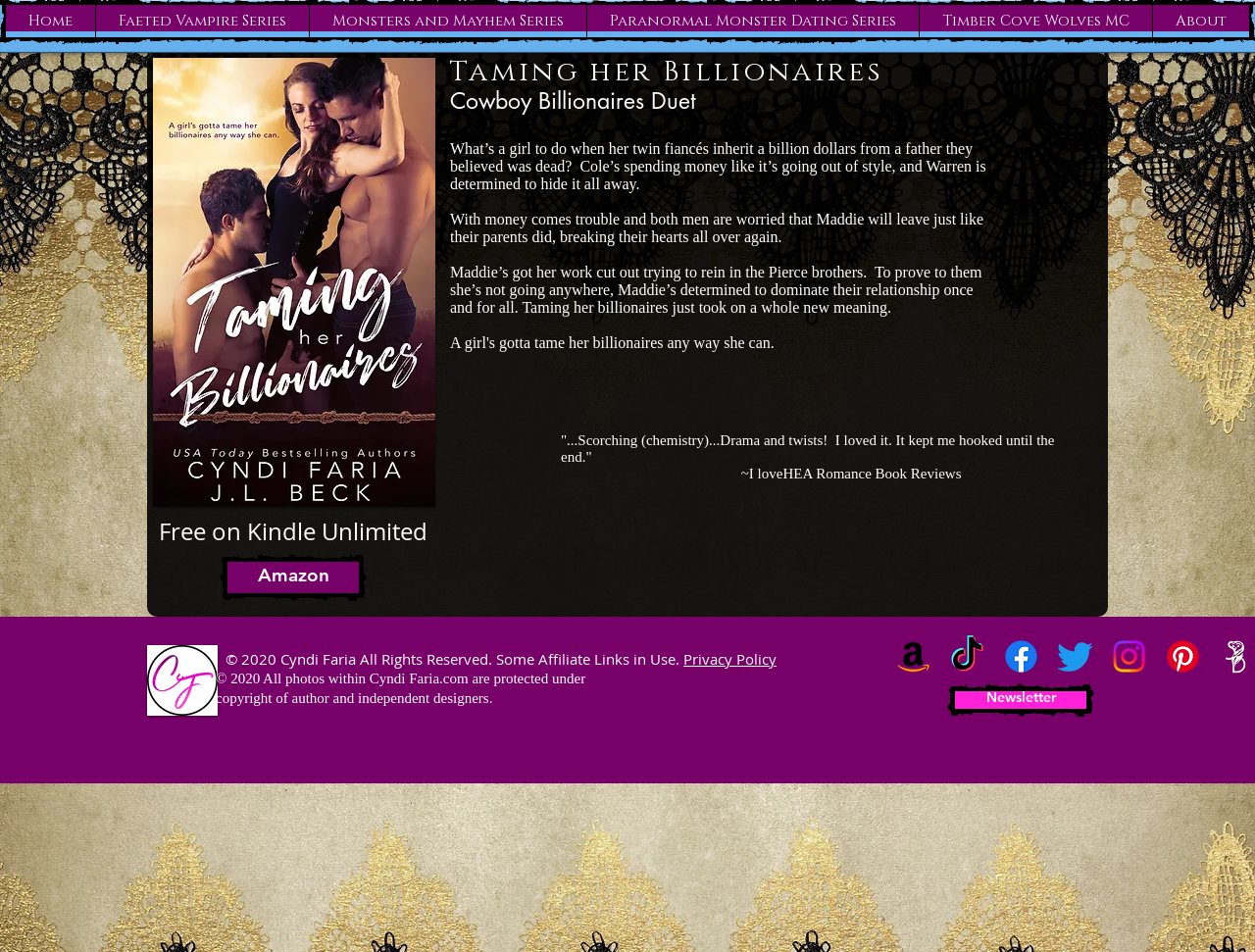Ascertain the bounding box coordinates for the UI element detailed here: "aria-label="Facebook"". The coordinates should be provided as [left, top, right, bottom] with each value being a float between 0 and 1.

[0.797, 0.667, 0.83, 0.712]